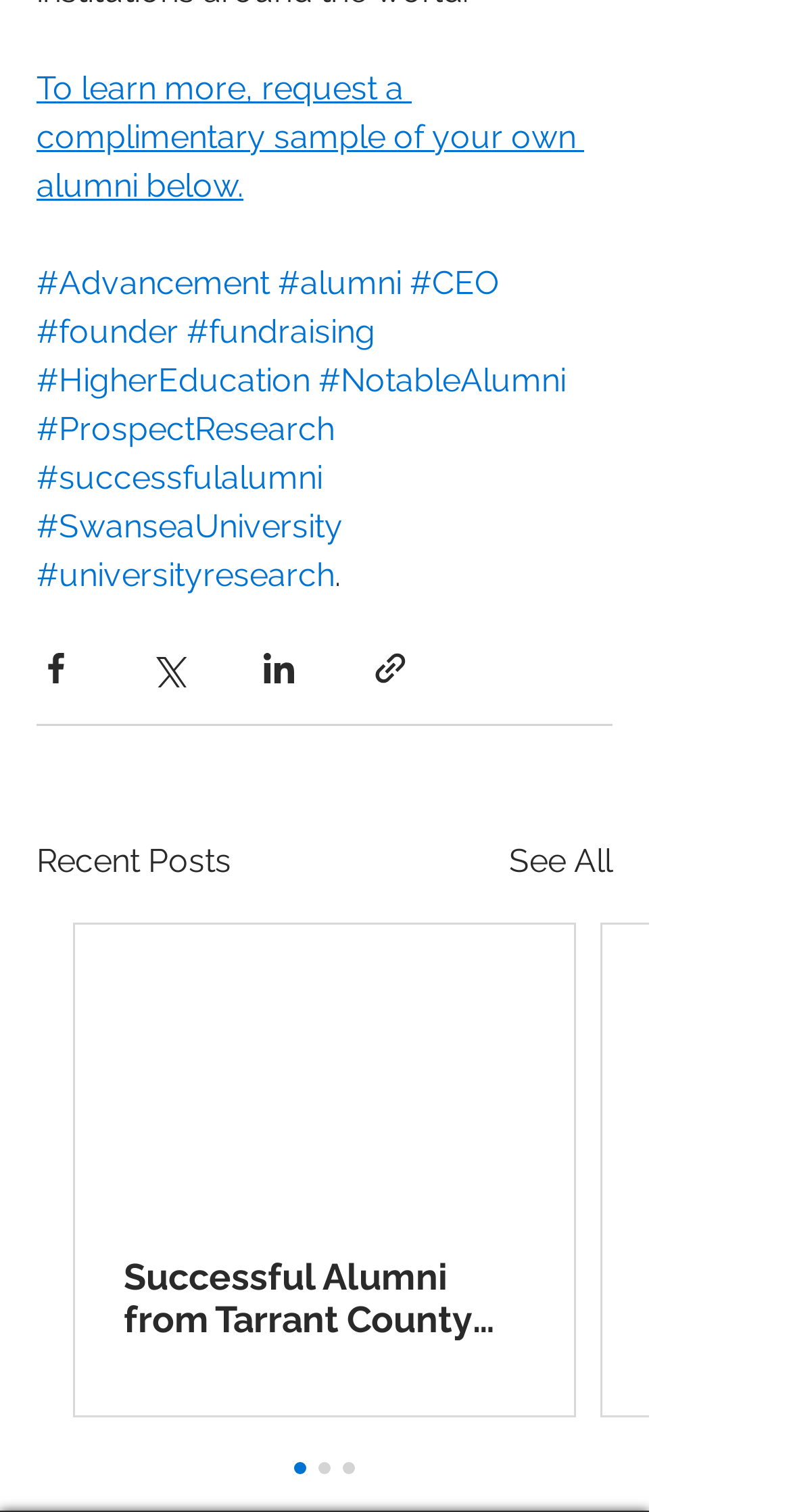Find the bounding box coordinates of the clickable element required to execute the following instruction: "Go to Advancement page". Provide the coordinates as four float numbers between 0 and 1, i.e., [left, top, right, bottom].

[0.046, 0.175, 0.341, 0.2]